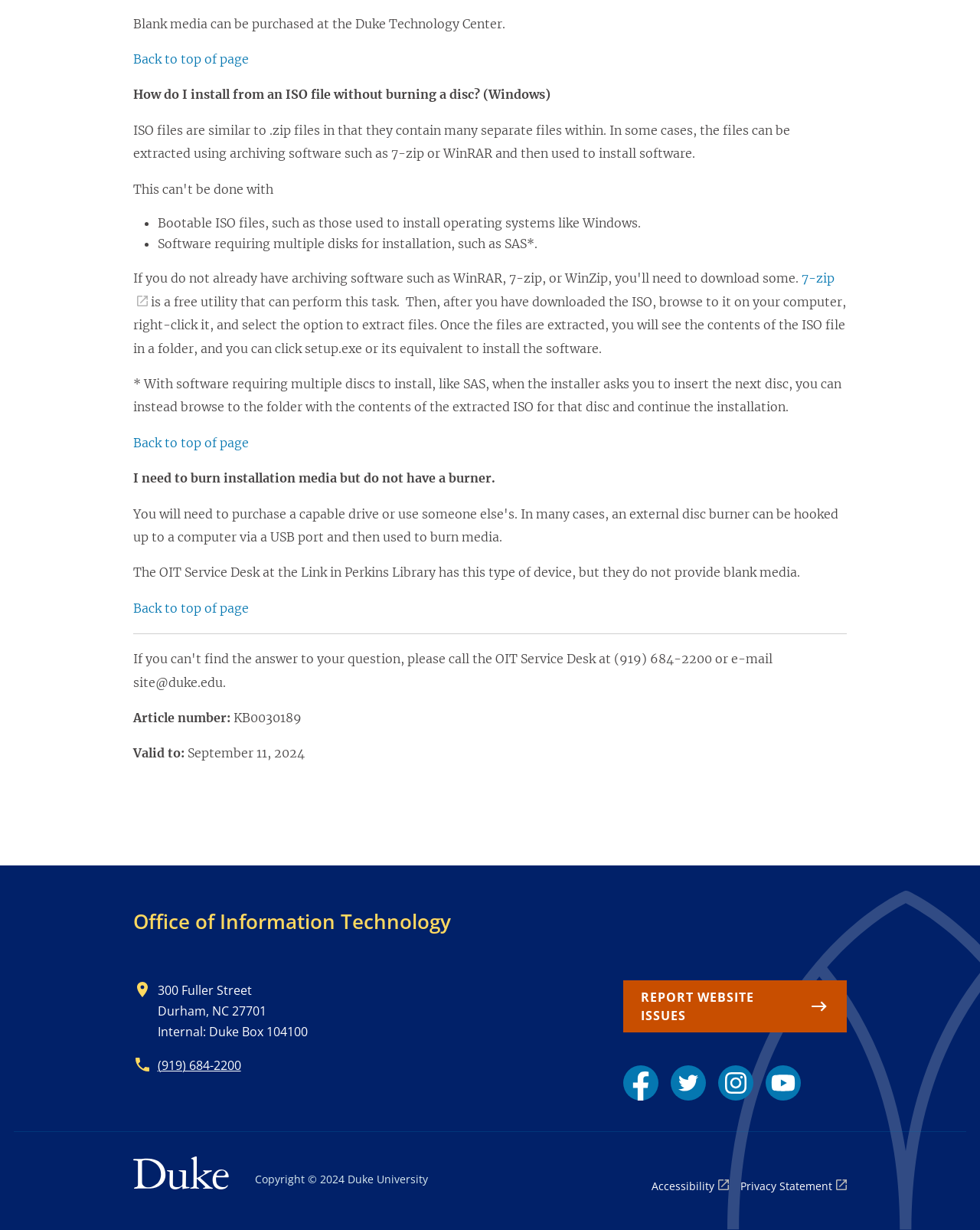Can you identify the bounding box coordinates of the clickable region needed to carry out this instruction: 'Click the 'Back to top of page' link'? The coordinates should be four float numbers within the range of 0 to 1, stated as [left, top, right, bottom].

[0.136, 0.353, 0.254, 0.366]